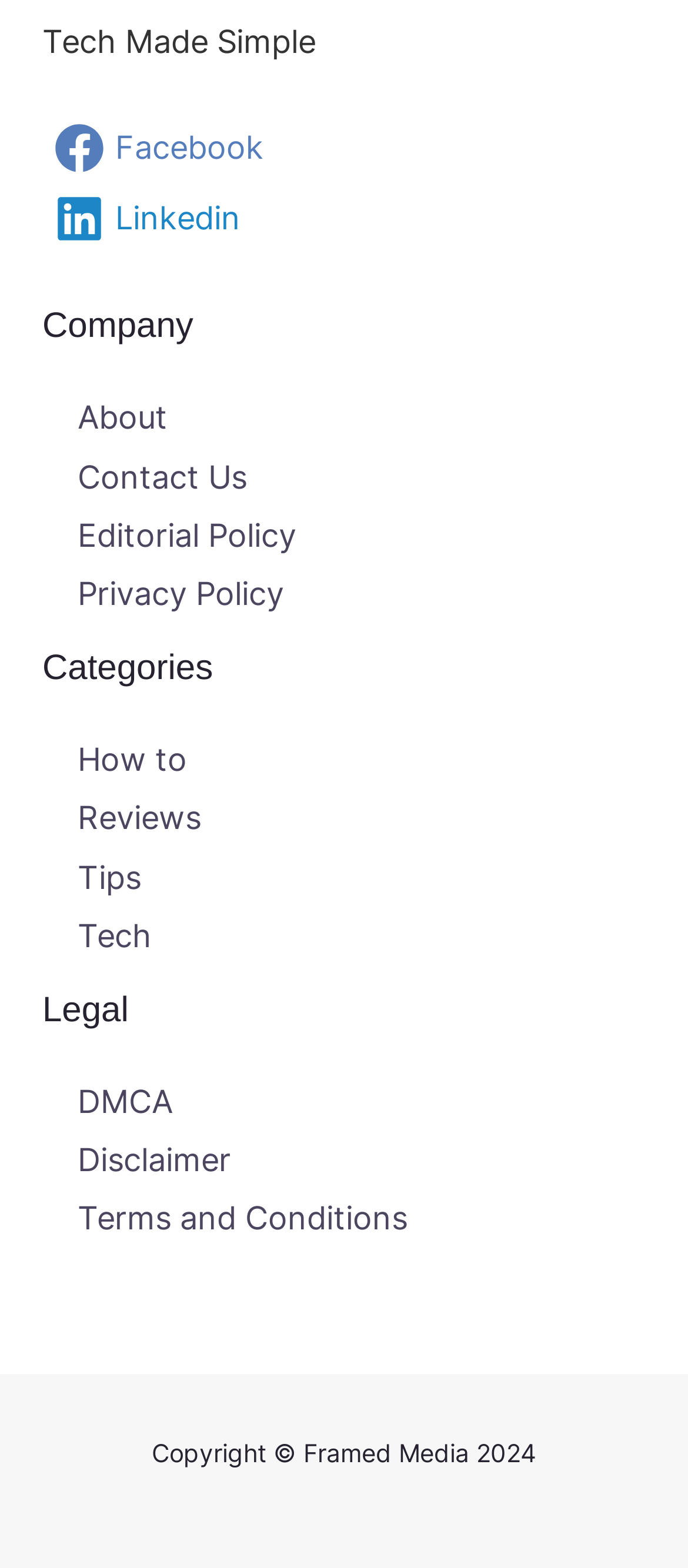Please locate the clickable area by providing the bounding box coordinates to follow this instruction: "View Reviews".

[0.113, 0.51, 0.292, 0.533]